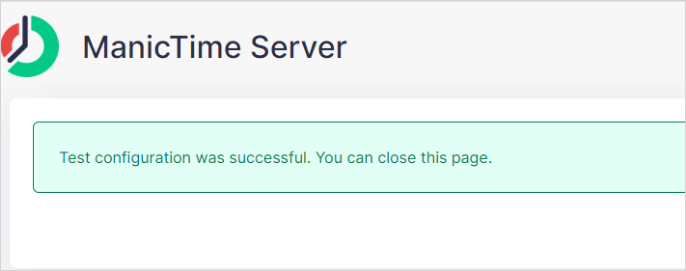Carefully examine the image and provide an in-depth answer to the question: What action can the user take after seeing the message?

The message explicitly states 'You can close this page', providing reassurance to the user that they can proceed and take the action of closing the page.